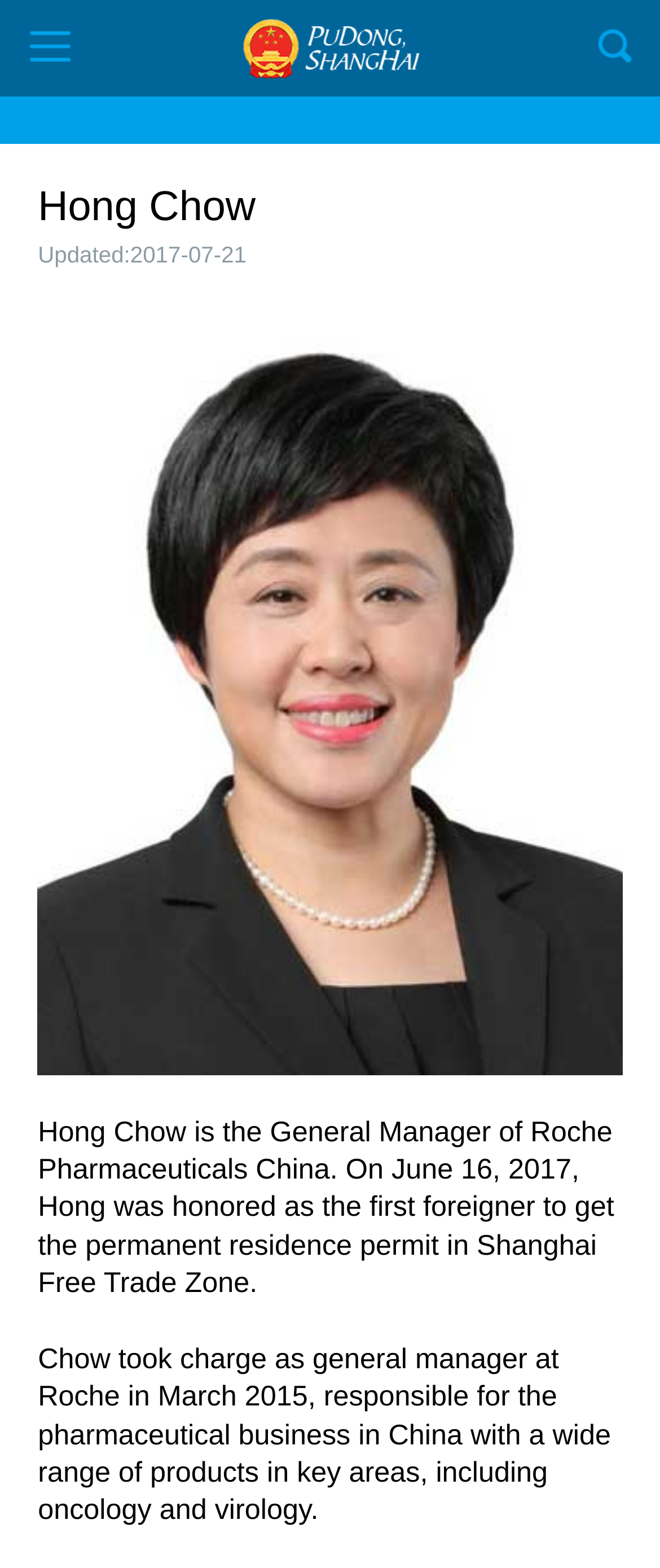What is the range of products in key areas that Hong Chow is responsible for?
Please provide a single word or phrase as your answer based on the screenshot.

oncology and virology